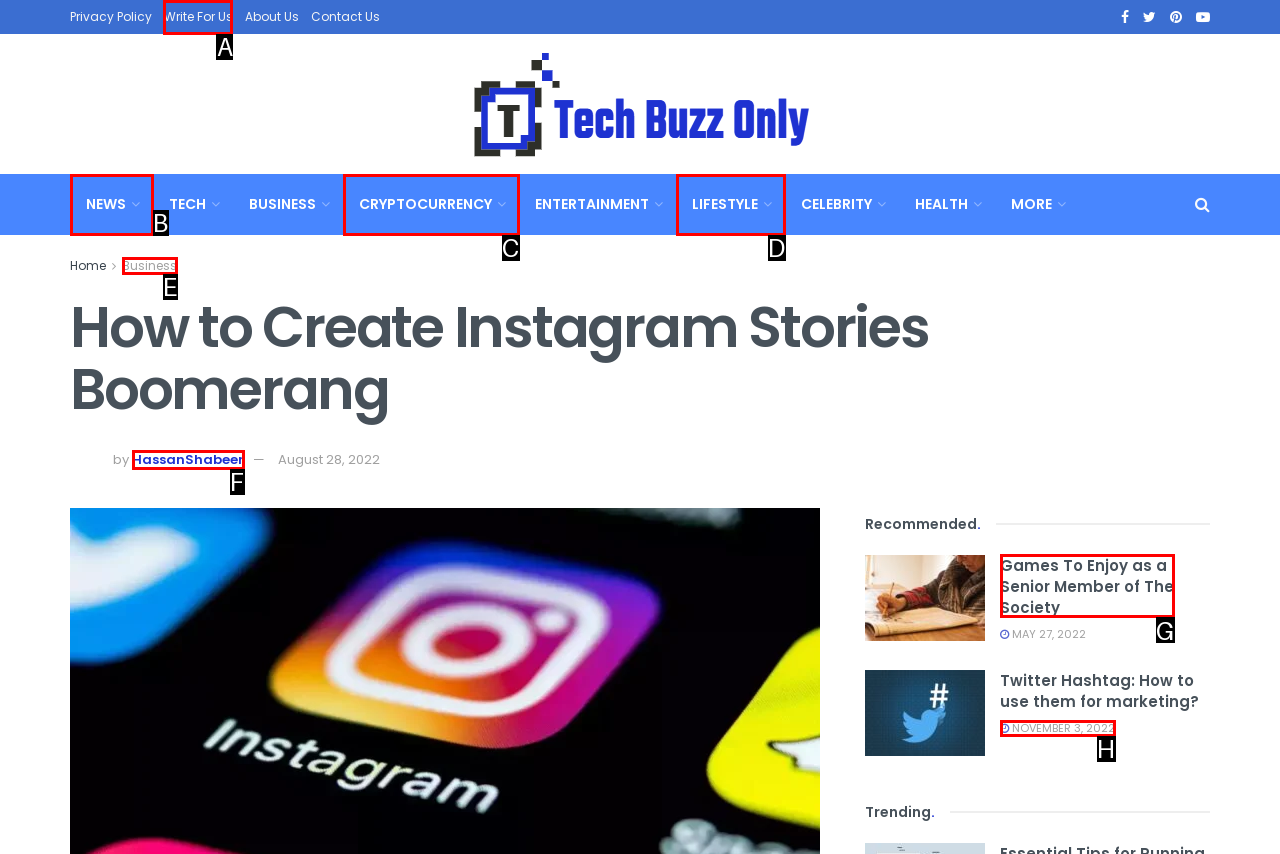Tell me which one HTML element I should click to complete the following instruction: Read the 'Inspiration' article
Answer with the option's letter from the given choices directly.

None